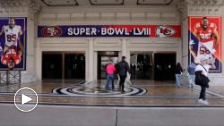Give a thorough caption for the picture.

The image features the entrance to a venue adorned with large, eye-catching banners promoting Super Bowl LVIII. Two prominent players are showcased on either side of the entrance, representing the teams competing in this highly anticipated event. In the foreground, a small group of people can be seen walking towards the entrance, underscoring the excitement and anticipation surrounding the Super Bowl. The overall atmosphere is vibrant, reflecting the significant cultural and sporting importance of this annual championship in American football.